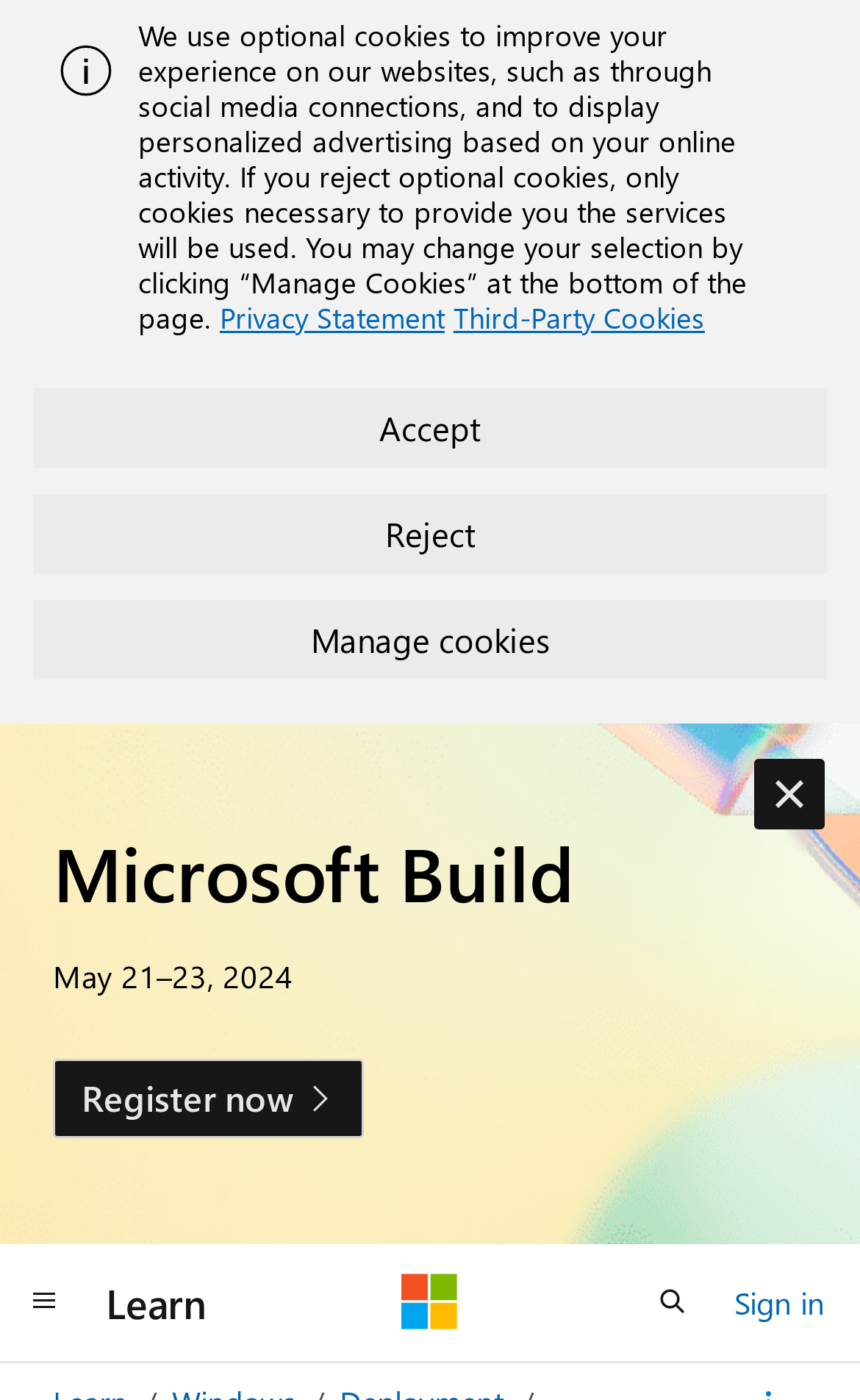Given the element description "Learn", identify the bounding box of the corresponding UI element.

[0.103, 0.901, 0.262, 0.96]